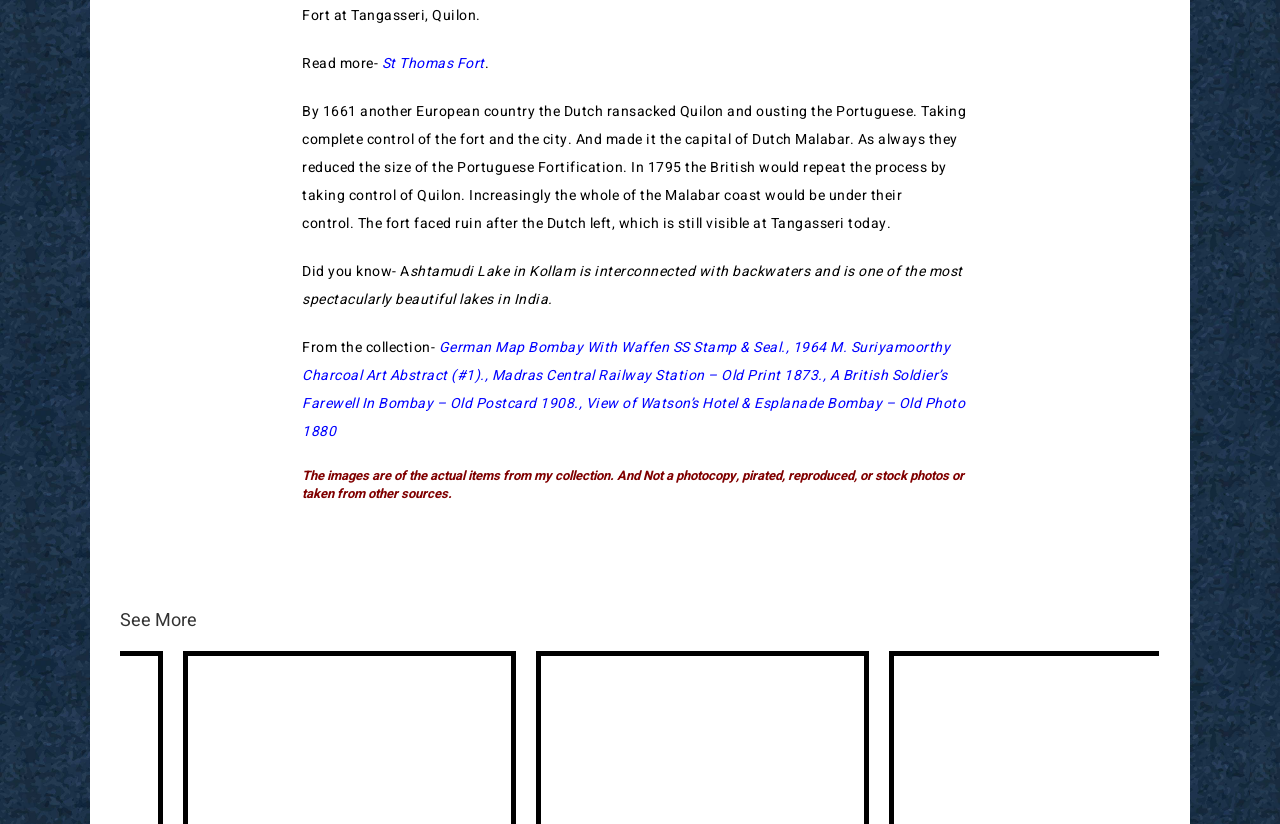What is the name of the fort mentioned?
Look at the image and answer with only one word or phrase.

St Thomas Fort